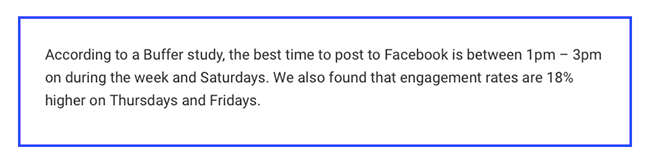What is the purpose of knowing the optimal posting times on Facebook?
Utilize the image to construct a detailed and well-explained answer.

The image suggests that understanding the best times to post on Facebook is essential for social media strategists and content creators who want to maximize their outreach and interaction on the platform.